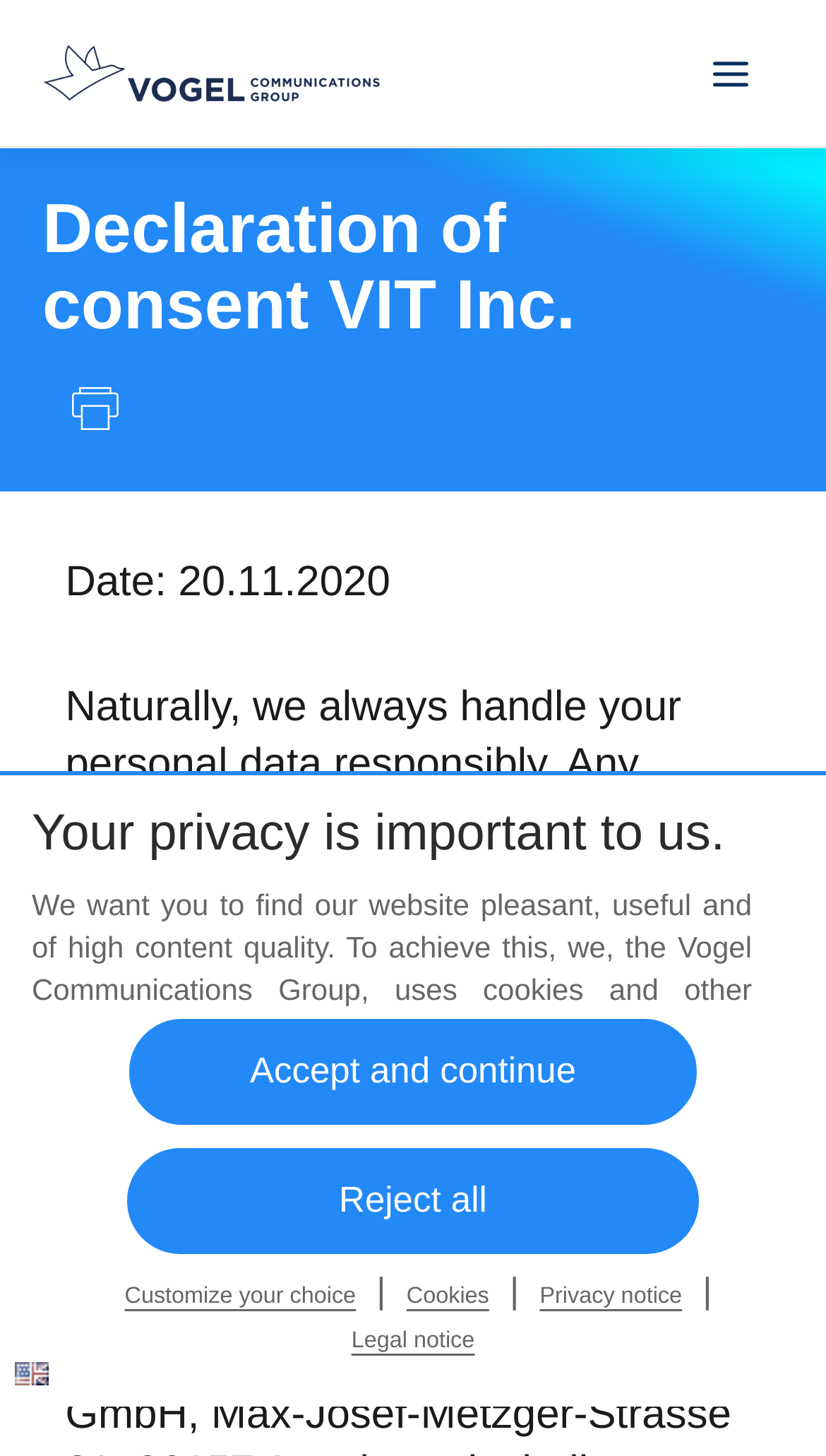Generate a detailed explanation of the webpage's features and information.

The webpage is focused on a declaration of consent for VIT Inc. and has a prominent dialog box titled "Your privacy is important to us." This dialog box occupies most of the screen, with a heading at the top and three buttons below: "Accept and continue", "Reject all", and "Customize your choice". There is also a link to "Cookies" and another to "Privacy notice" on the right side of the dialog box.

Above the dialog box, there is a language selection button labeled "Language: en" at the top-right corner. Below the dialog box, there is a link to "Legal Cockpit" with an accompanying image, and a button labeled "Main Menu" with an image of a menu icon.

On the left side of the page, there is a heading that reads "Declaration of consent VIT Inc." followed by a button with an icon and a dropdown menu. The dropdown menu contains text about responsible handling of personal data, with links to a "privacy policy" and a heading that reads "Consent to the use of data for promotional purposes".

At the bottom of the page, there is a button labeled "Privacy settings" with a popup dialog.